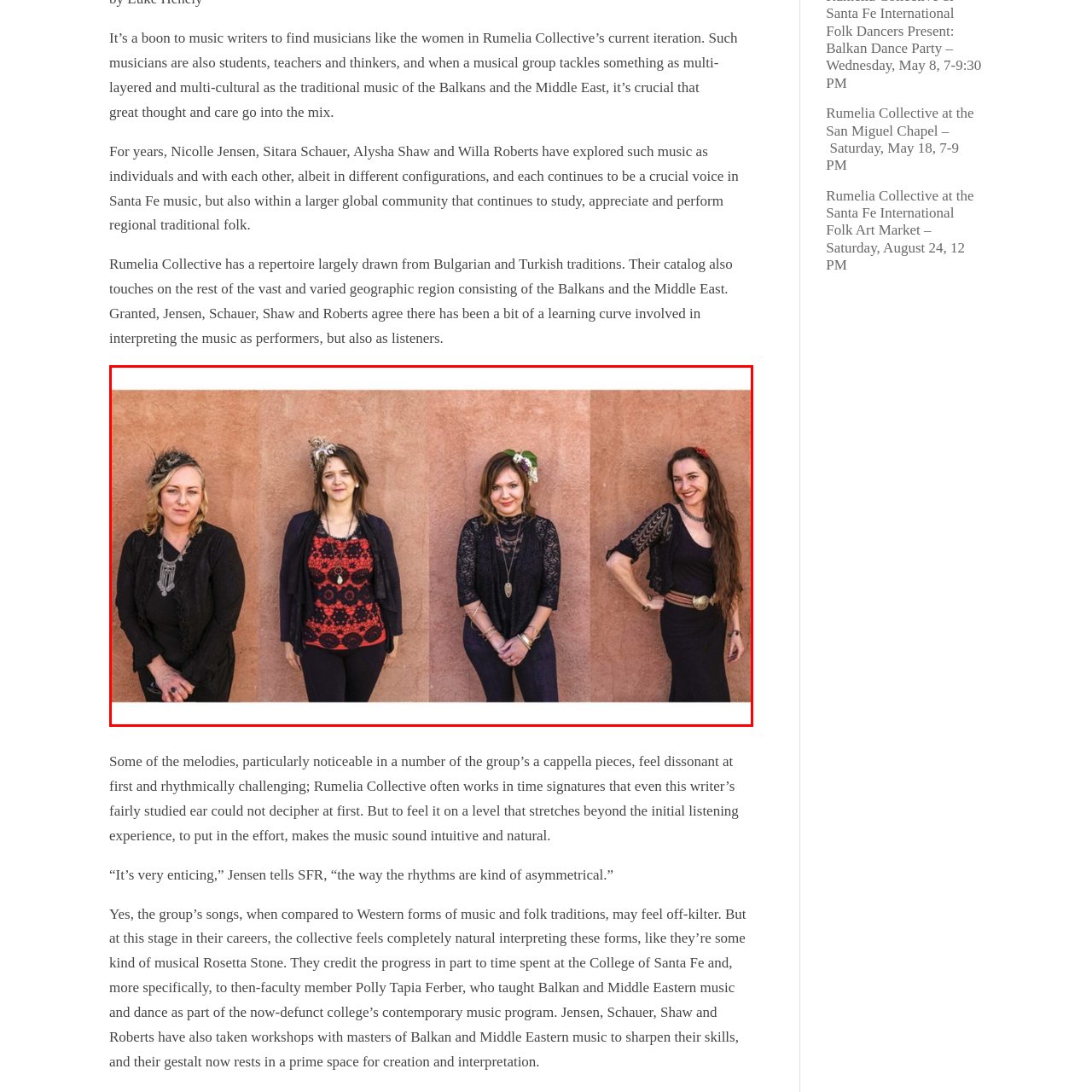View the image inside the red-bordered box and answer the given question using a single word or phrase:
What type of performances is the Rumelia Collective known for?

a cappella